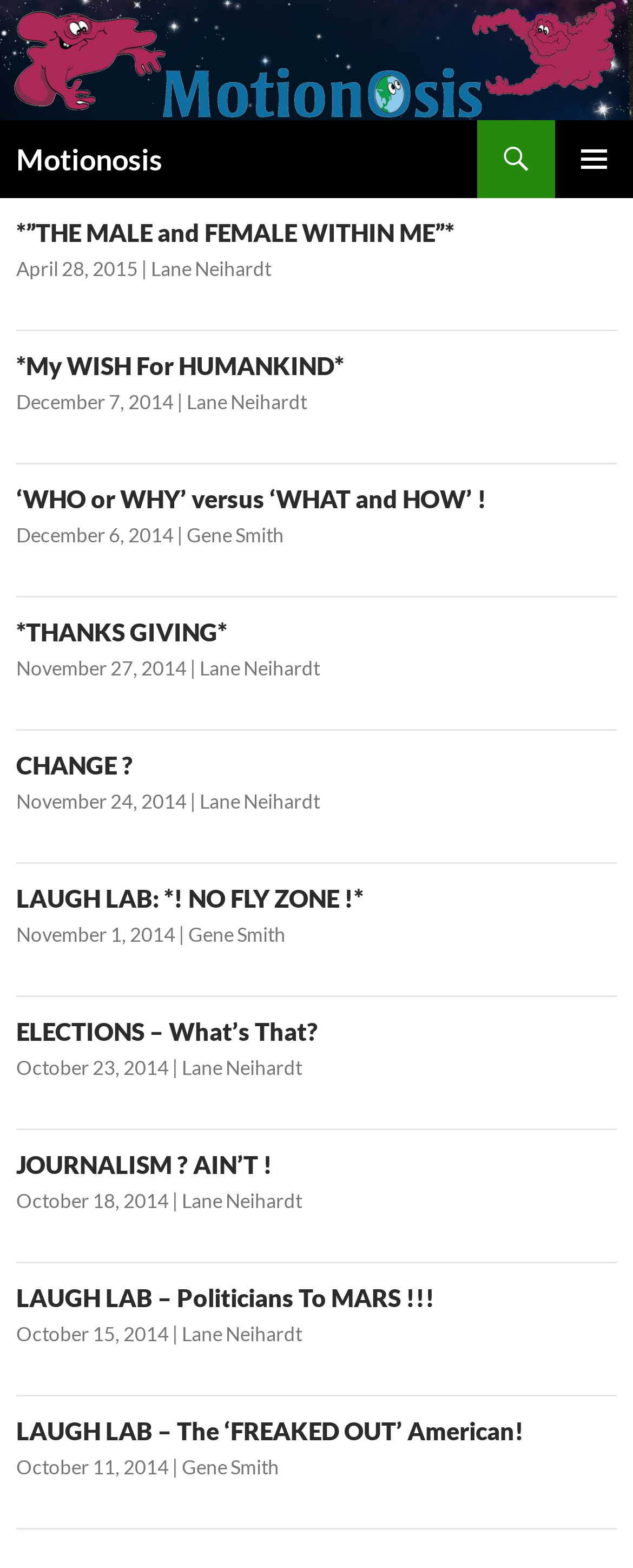Provide your answer in a single word or phrase: 
Who is the author of the second article?

Lane Neihardt